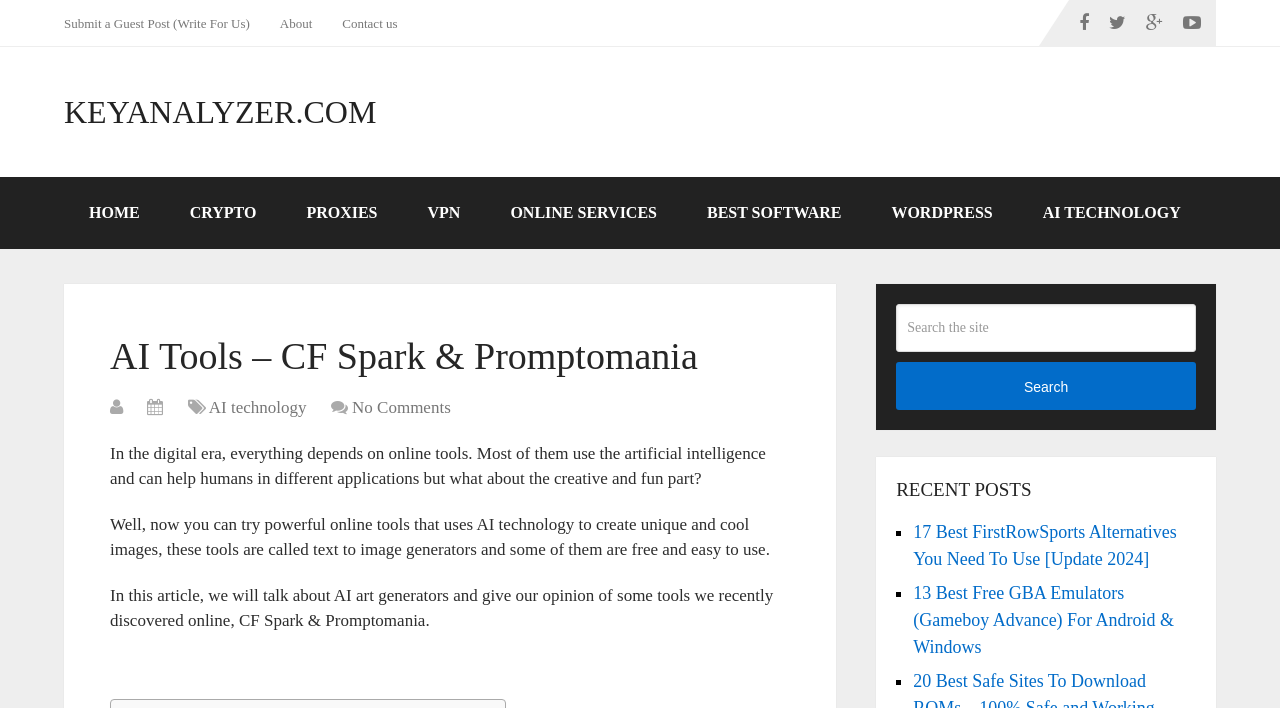Determine the bounding box for the described HTML element: "Contact us". Ensure the coordinates are four float numbers between 0 and 1 in the format [left, top, right, bottom].

[0.256, 0.0, 0.322, 0.065]